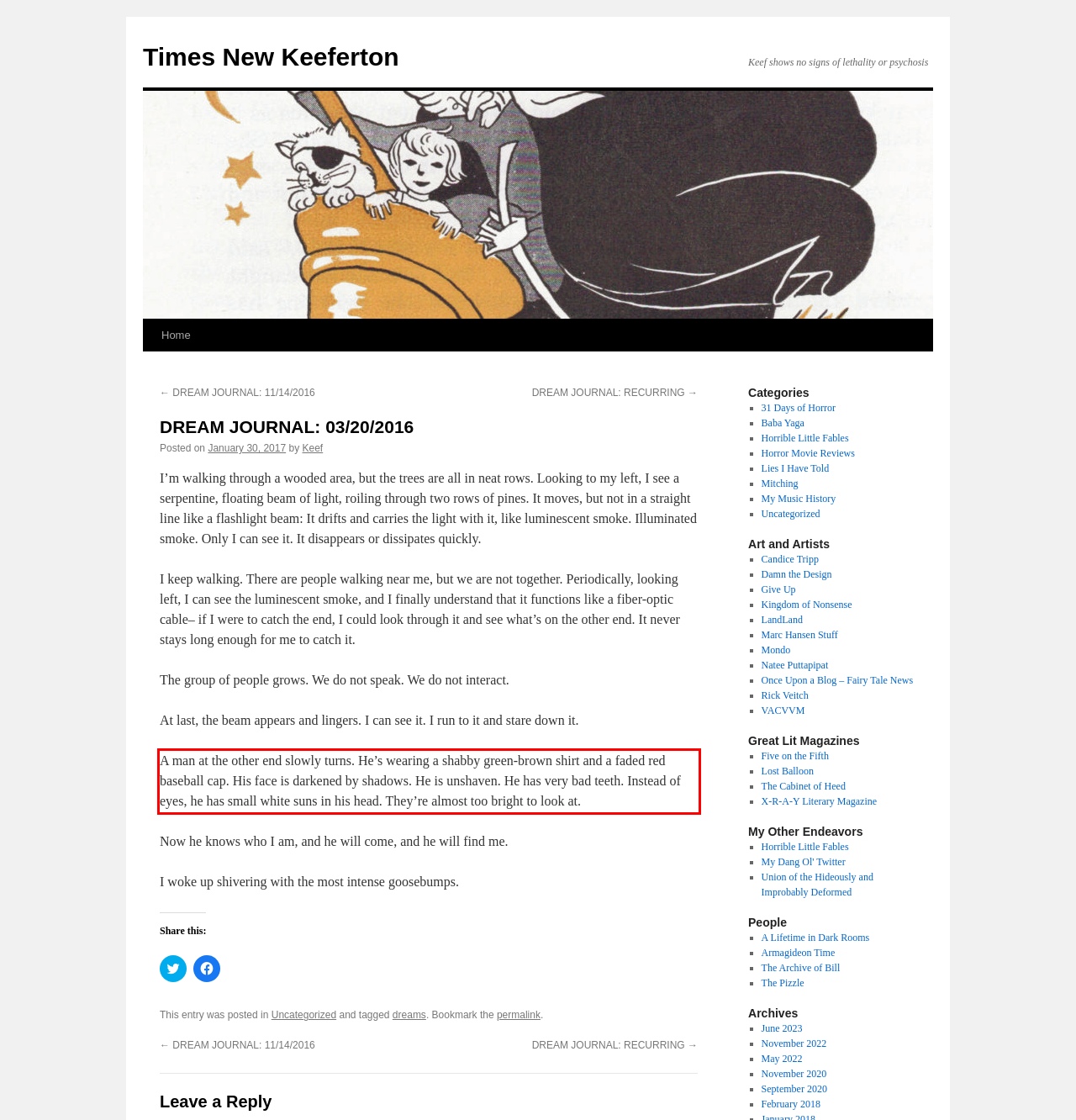Please extract the text content within the red bounding box on the webpage screenshot using OCR.

A man at the other end slowly turns. He’s wearing a shabby green-brown shirt and a faded red baseball cap. His face is darkened by shadows. He is unshaven. He has very bad teeth. Instead of eyes, he has small white suns in his head. They’re almost too bright to look at.